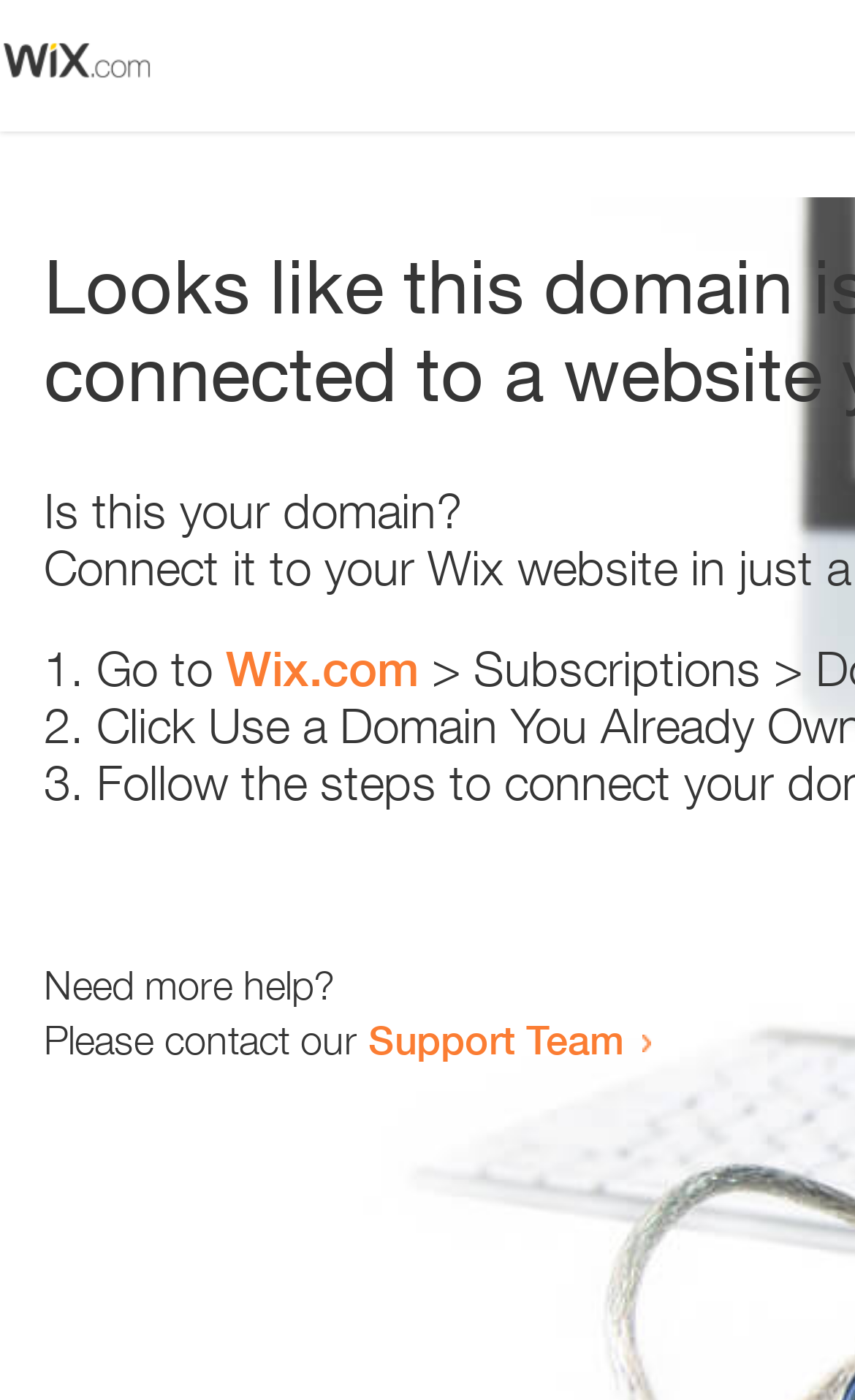How many list markers are present?
Provide a one-word or short-phrase answer based on the image.

3